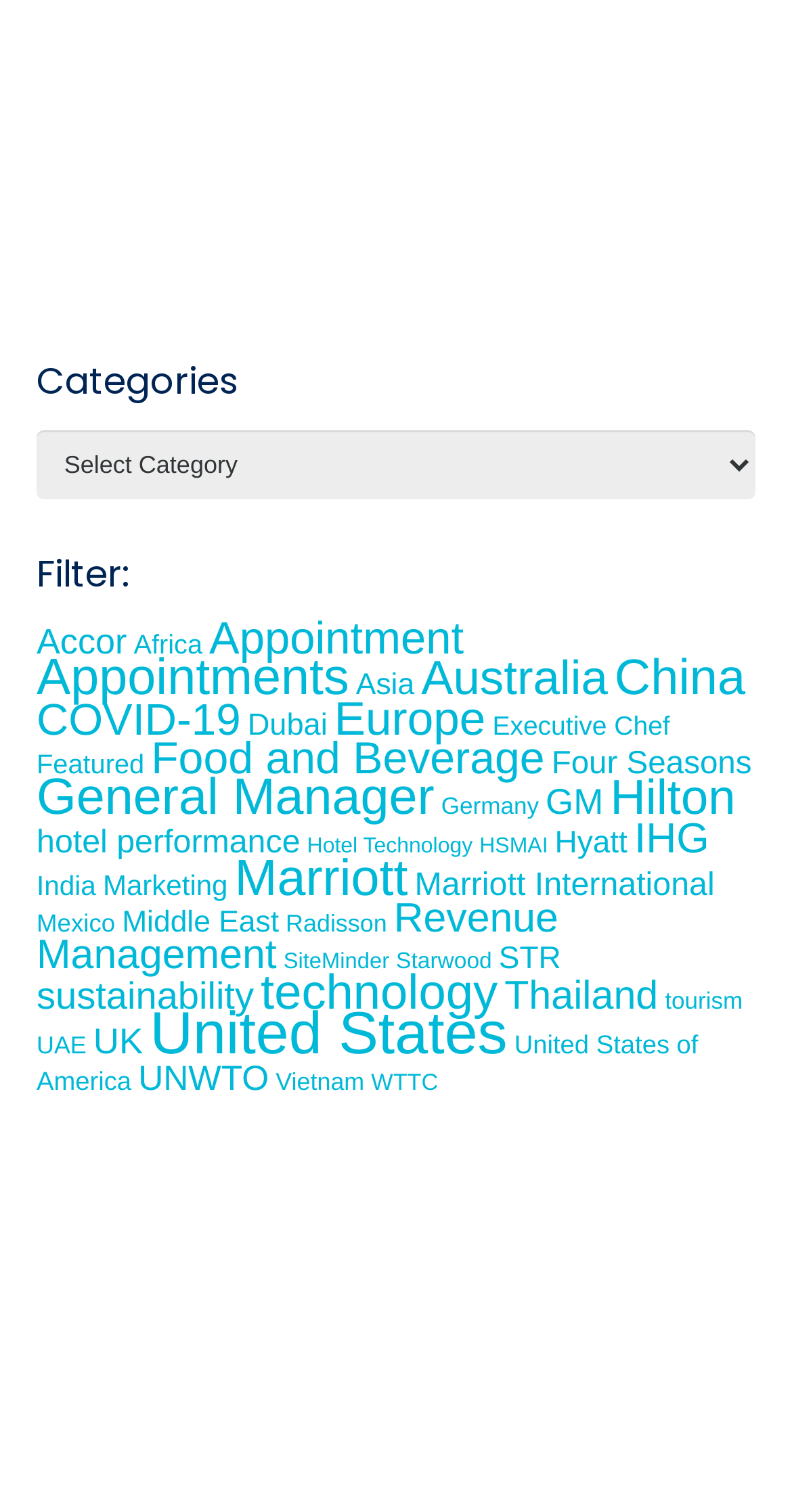Identify the bounding box coordinates of the clickable section necessary to follow the following instruction: "Learn about COVID-19". The coordinates should be presented as four float numbers from 0 to 1, i.e., [left, top, right, bottom].

[0.046, 0.459, 0.304, 0.493]